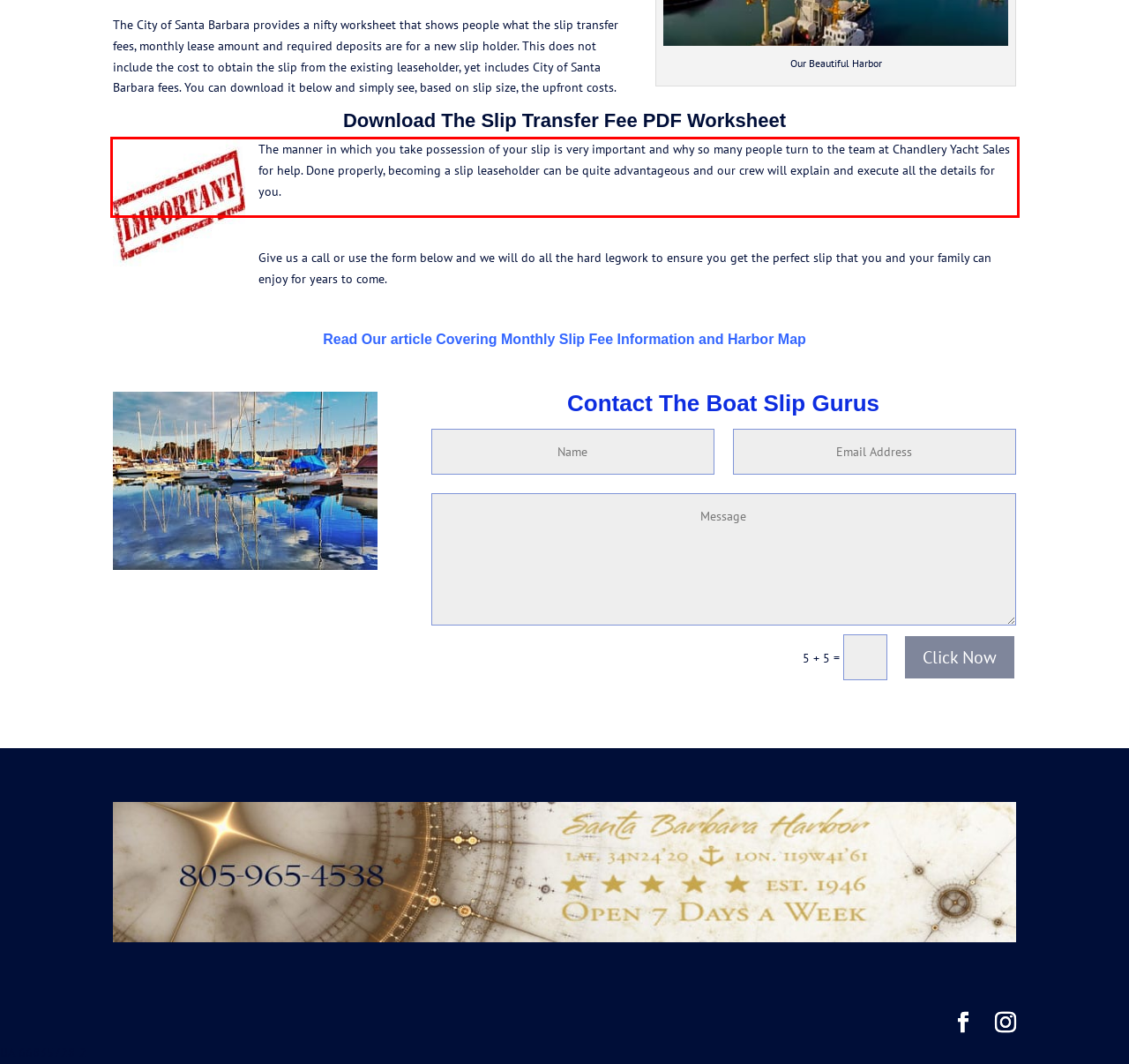Within the screenshot of the webpage, locate the red bounding box and use OCR to identify and provide the text content inside it.

The manner in which you take possession of your slip is very important and why so many people turn to the team at Chandlery Yacht Sales for help. Done properly, becoming a slip leaseholder can be quite advantageous and our crew will explain and execute all the details for you.